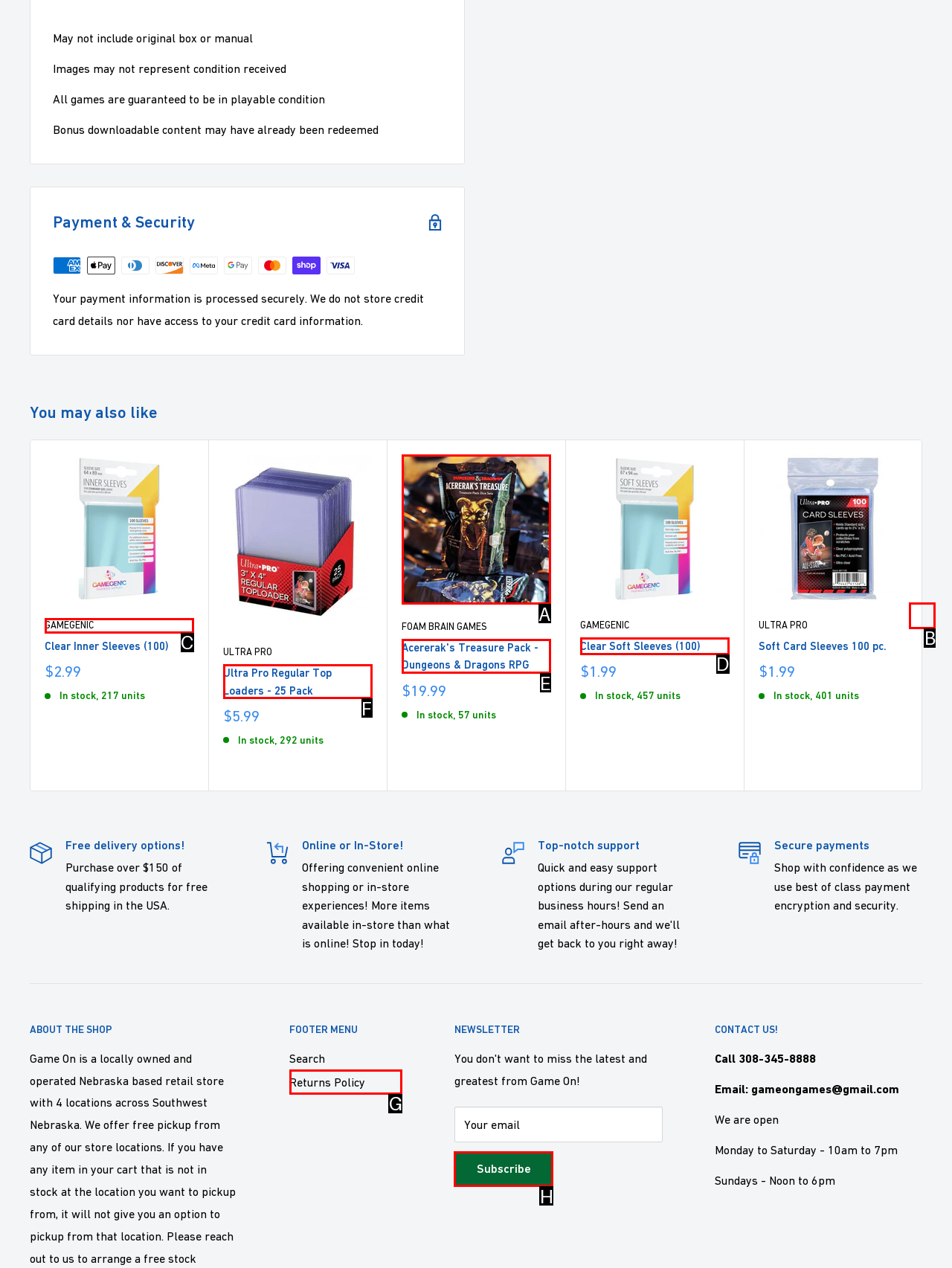Select the appropriate HTML element that needs to be clicked to execute the following task: Subscribe to the newsletter. Respond with the letter of the option.

H